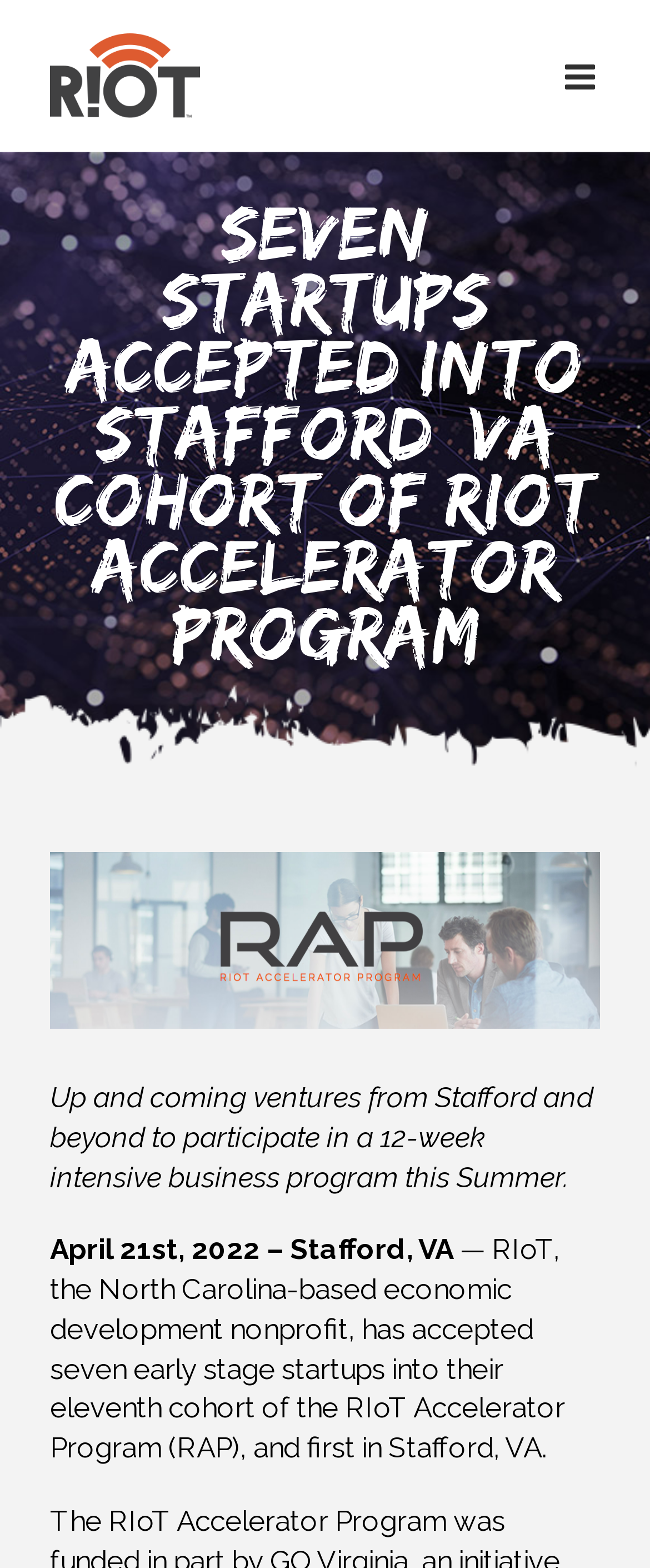Please reply to the following question using a single word or phrase: 
What is the name of the economic development nonprofit?

RIoT